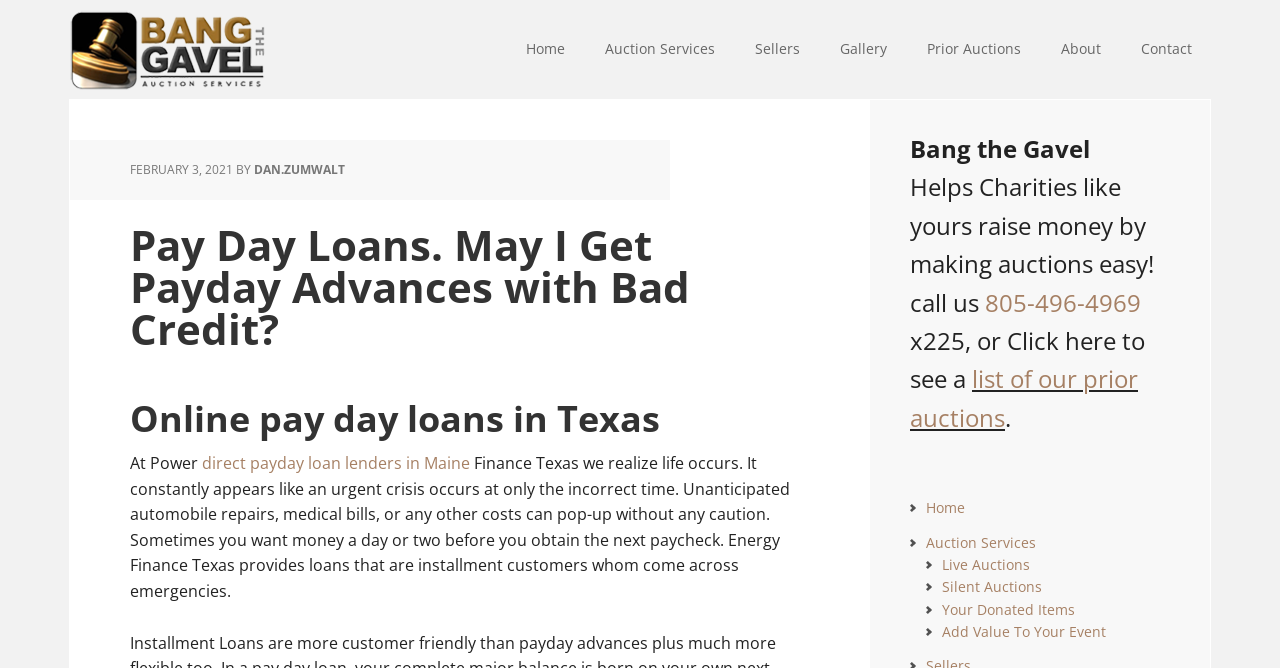Could you please study the image and provide a detailed answer to the question:
What is the phone number to call for auction services?

I found the phone number by looking at the section that talks about 'Bang the Gavel' and its services, where it displays the phone number '805-496-4969'.